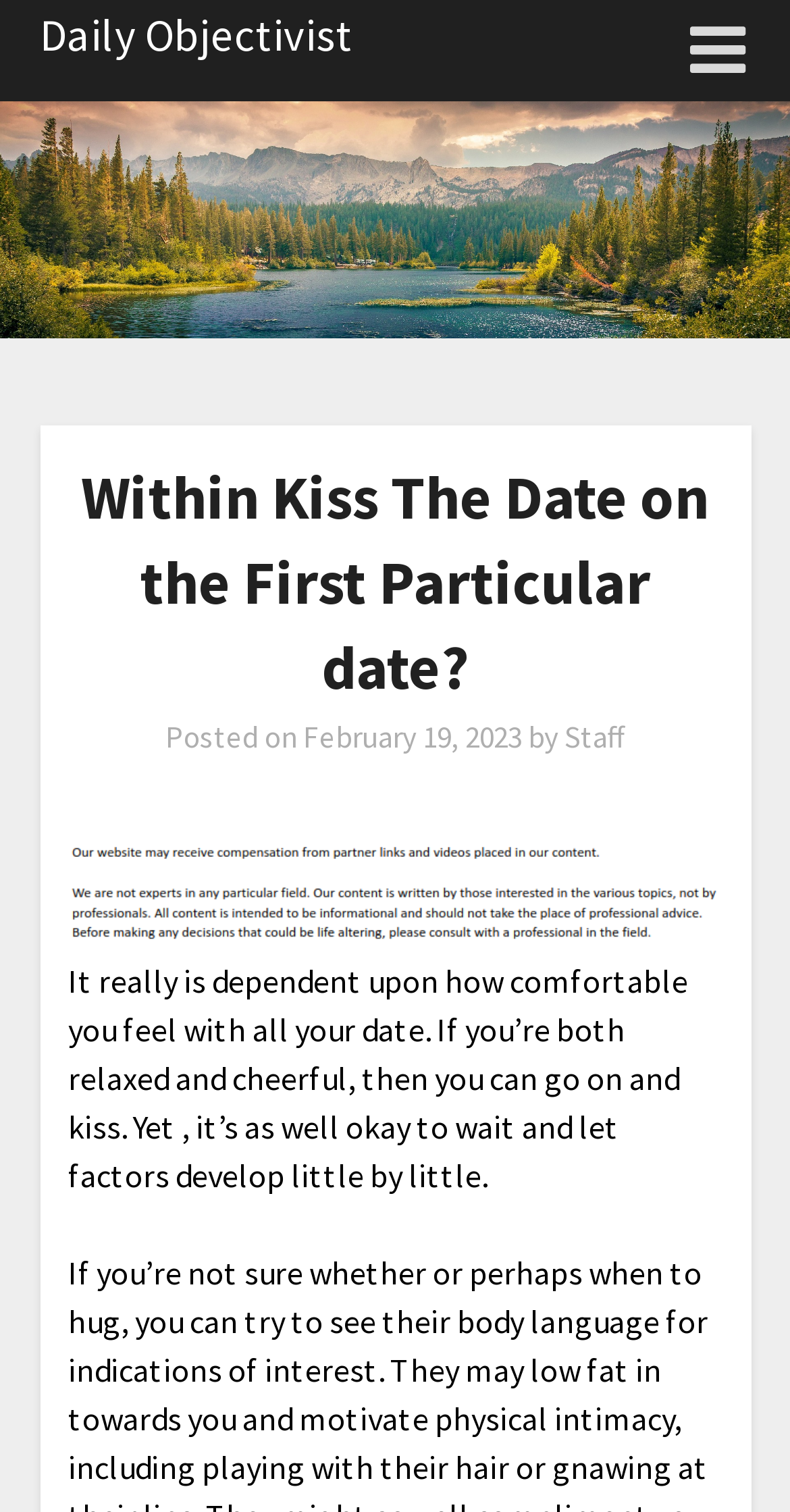Bounding box coordinates should be in the format (top-left x, top-left y, bottom-right x, bottom-right y) and all values should be floating point numbers between 0 and 1. Determine the bounding box coordinate for the UI element described as: February 19, 2023

[0.383, 0.475, 0.66, 0.5]